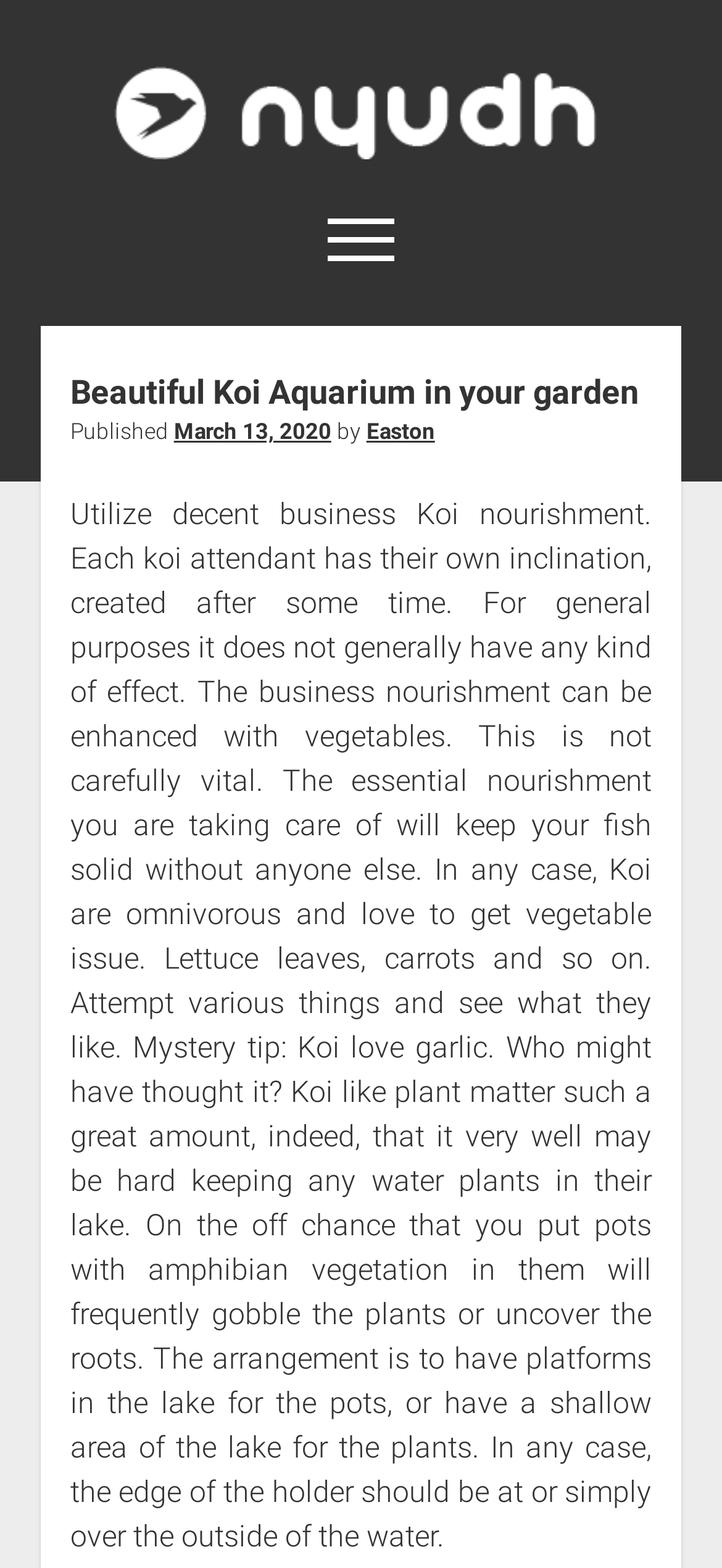What is the author of the article?
Make sure to answer the question with a detailed and comprehensive explanation.

The author of the article can be found in the section below the heading 'Beautiful Koi Aquarium in your garden'. The text 'by' is followed by the author's name, which is 'Easton'.